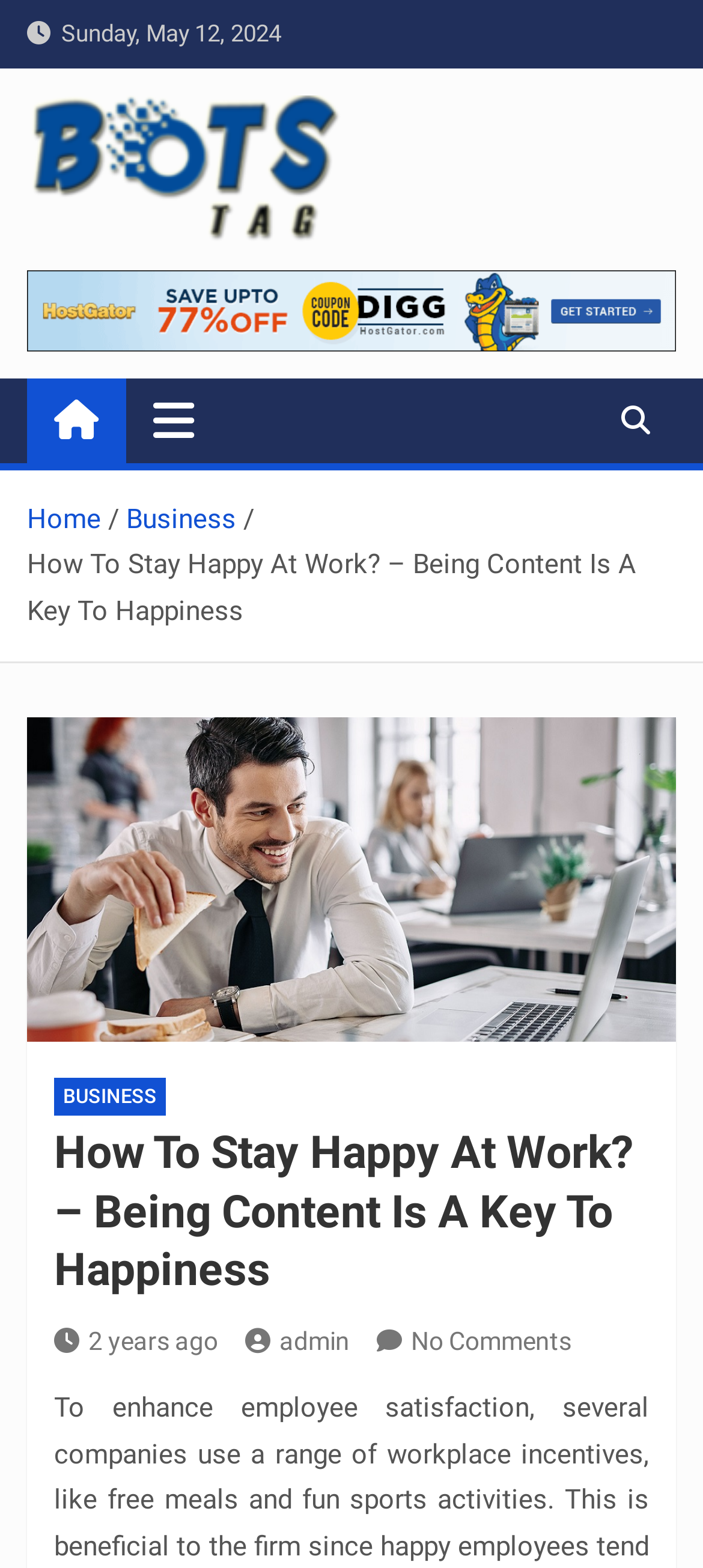Show me the bounding box coordinates of the clickable region to achieve the task as per the instruction: "Click on the 'BUSINESS' link".

[0.077, 0.688, 0.236, 0.712]